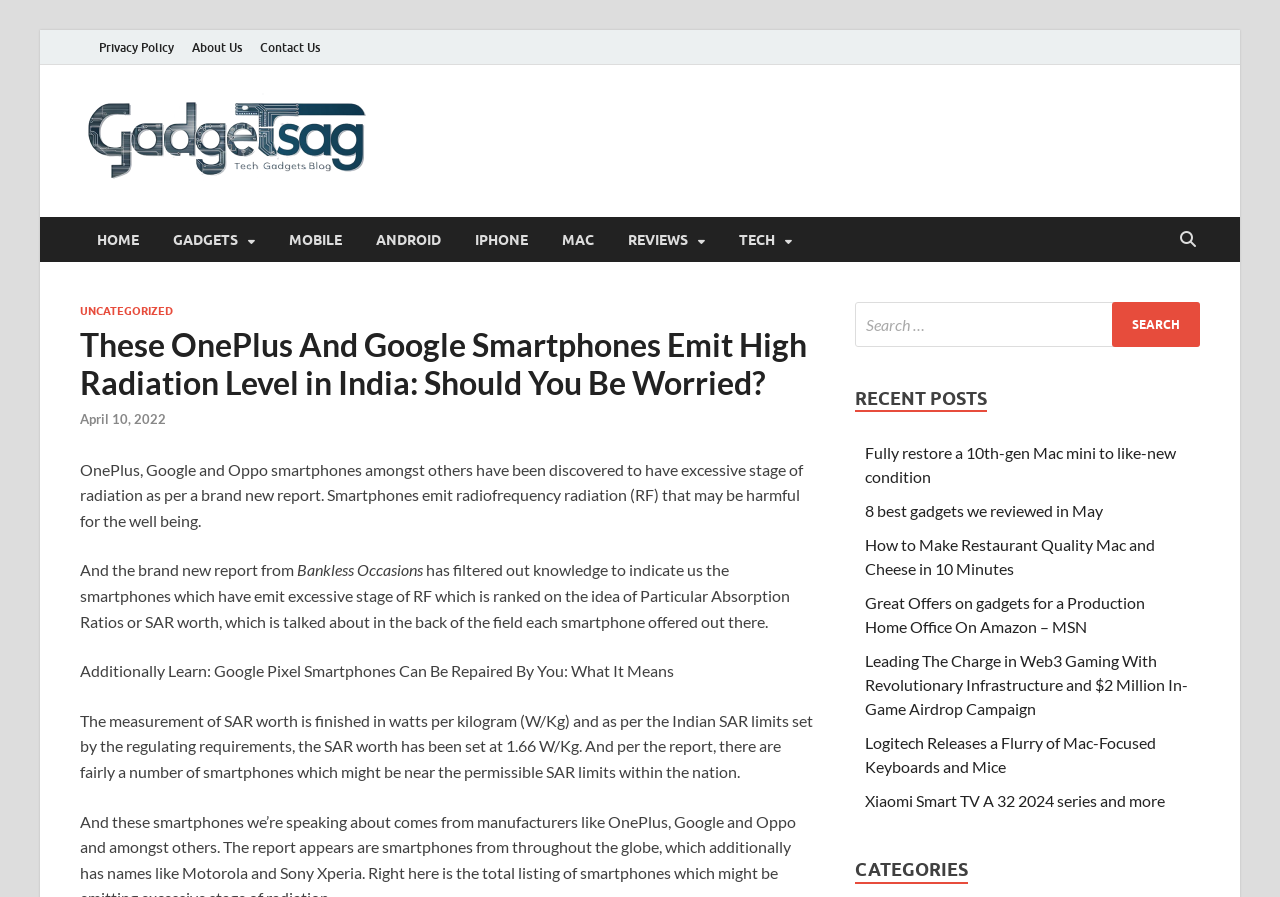Identify and extract the heading text of the webpage.

These OnePlus And Google Smartphones Emit High Radiation Level in India: Should You Be Worried?